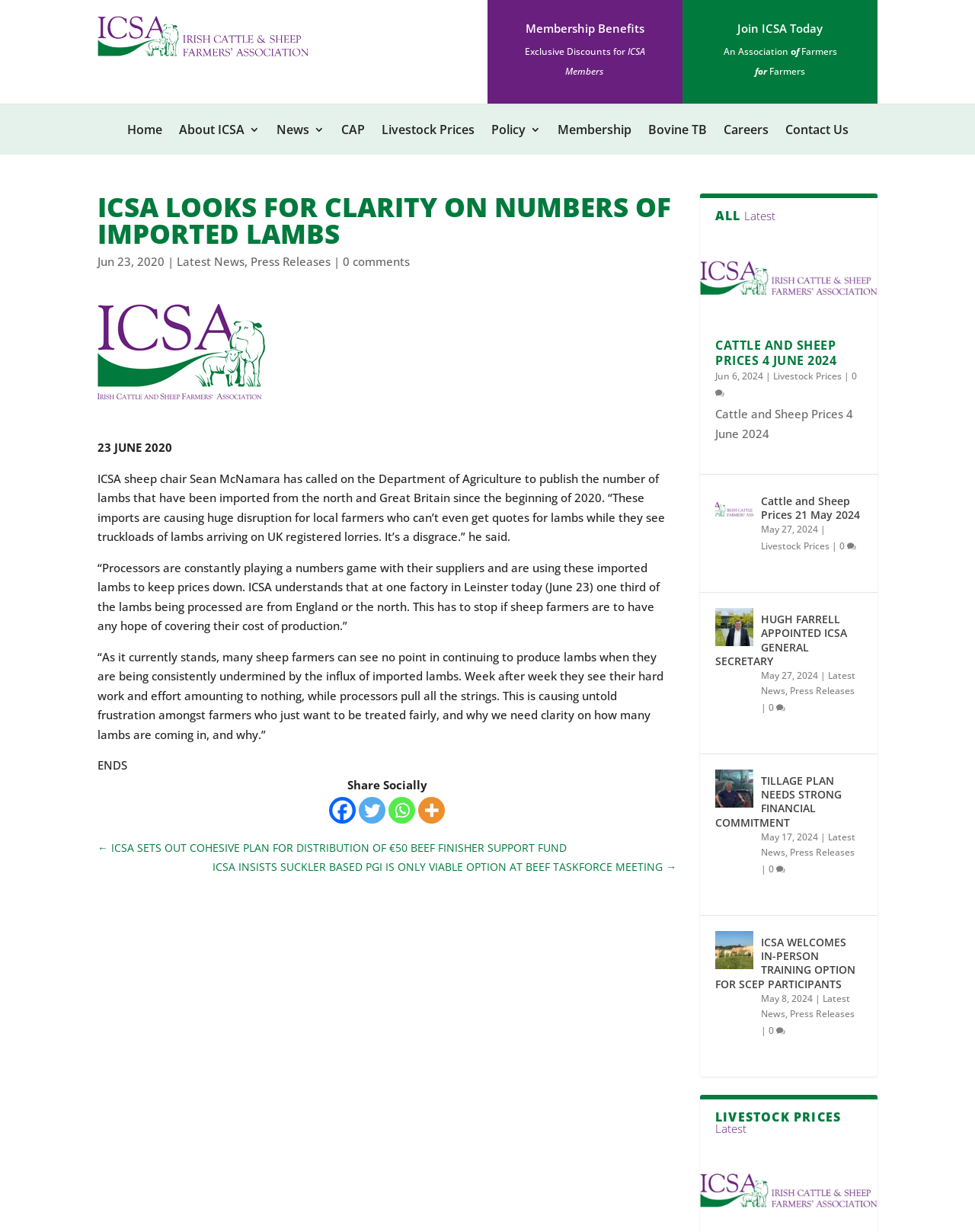Find the UI element described as: "Membership" and predict its bounding box coordinates. Ensure the coordinates are four float numbers between 0 and 1, [left, top, right, bottom].

[0.571, 0.101, 0.647, 0.114]